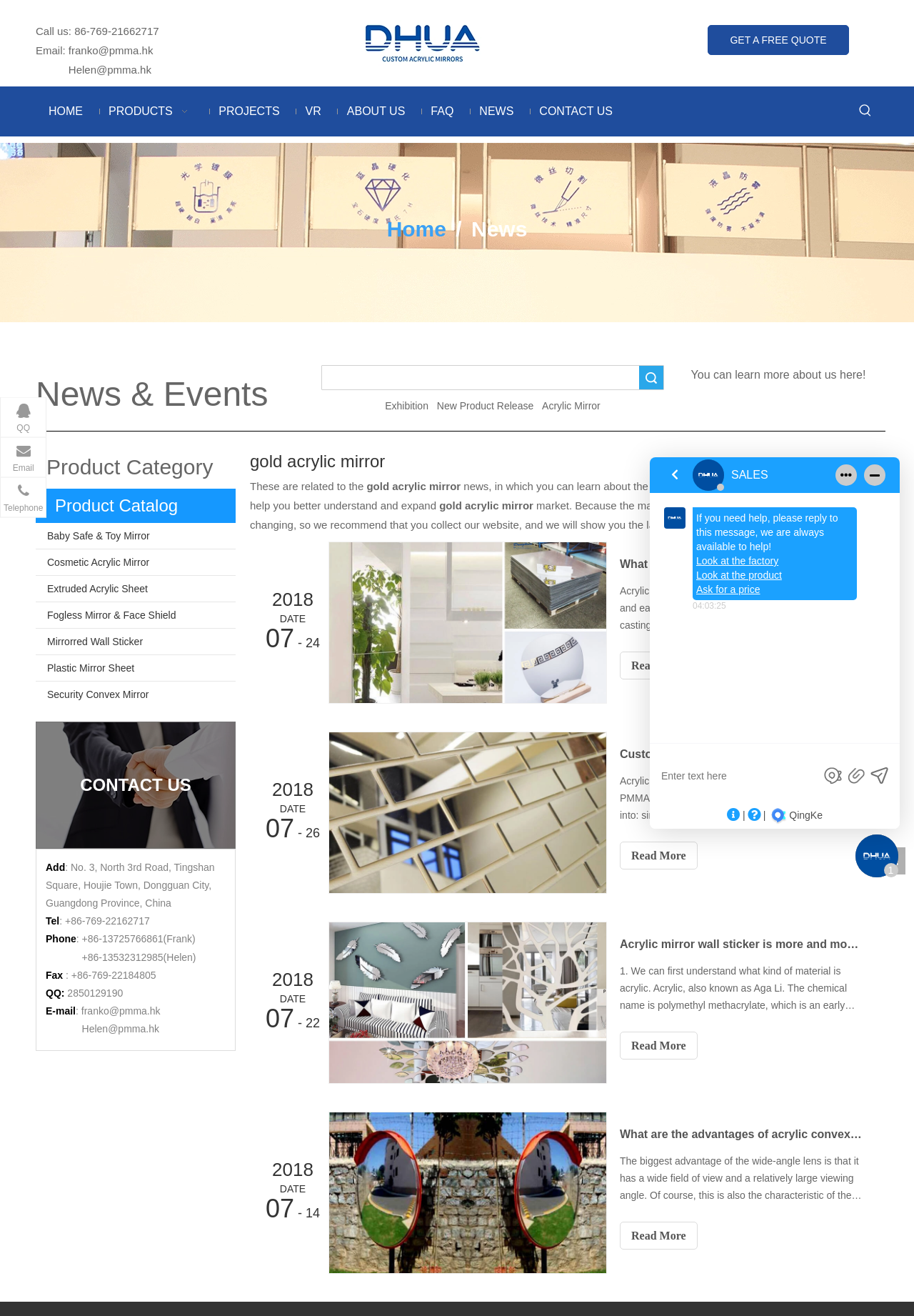Locate the coordinates of the bounding box for the clickable region that fulfills this instruction: "Click the 'HOME' link".

[0.039, 0.071, 0.105, 0.098]